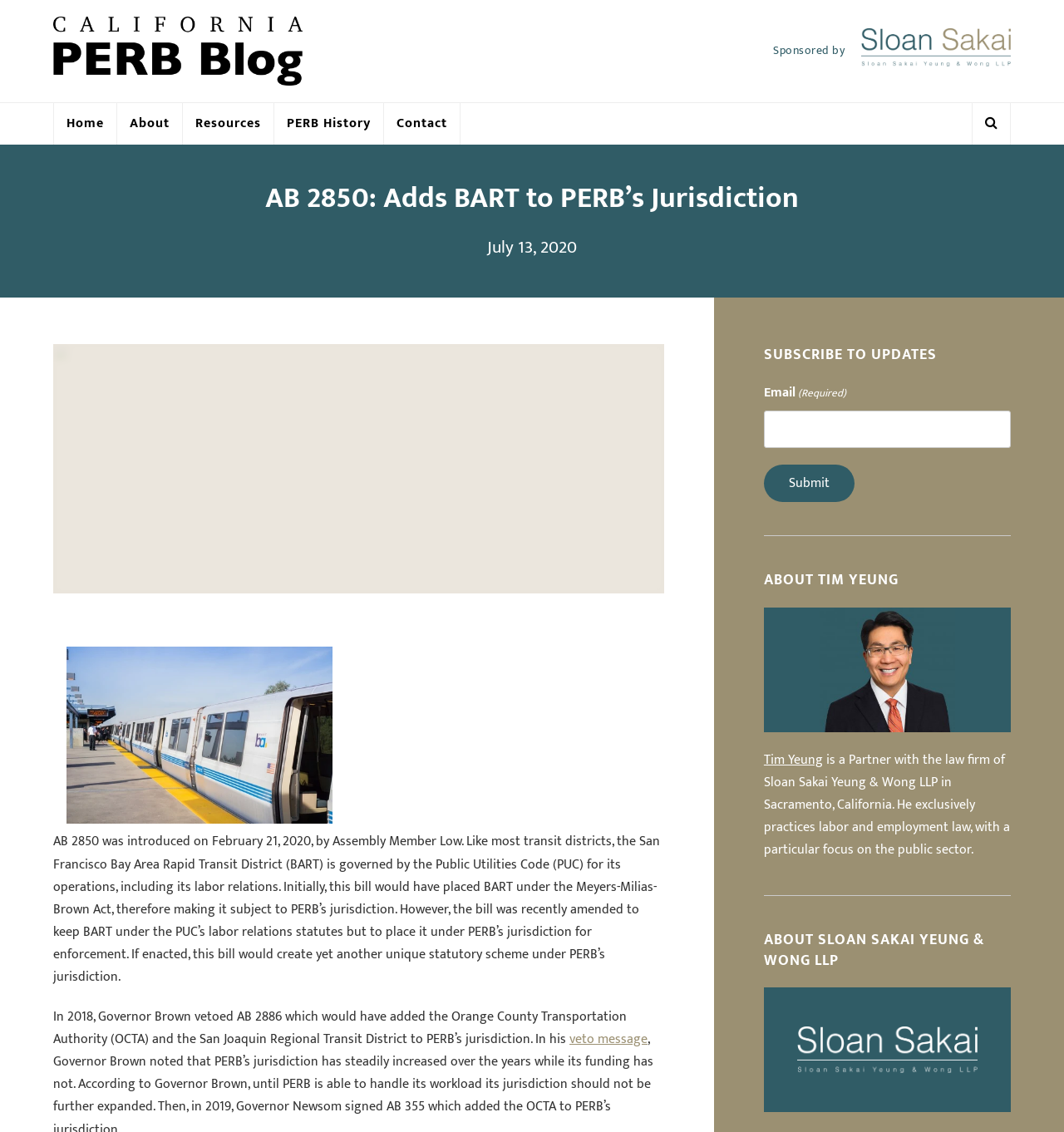Refer to the screenshot and give an in-depth answer to this question: What is the name of the bill introduced by Assembly Member Low?

The question asks about the name of the bill introduced by Assembly Member Low. From the webpage, we can find the text 'AB 2850 was introduced on February 21, 2020, by Assembly Member Low.' which directly answers the question.